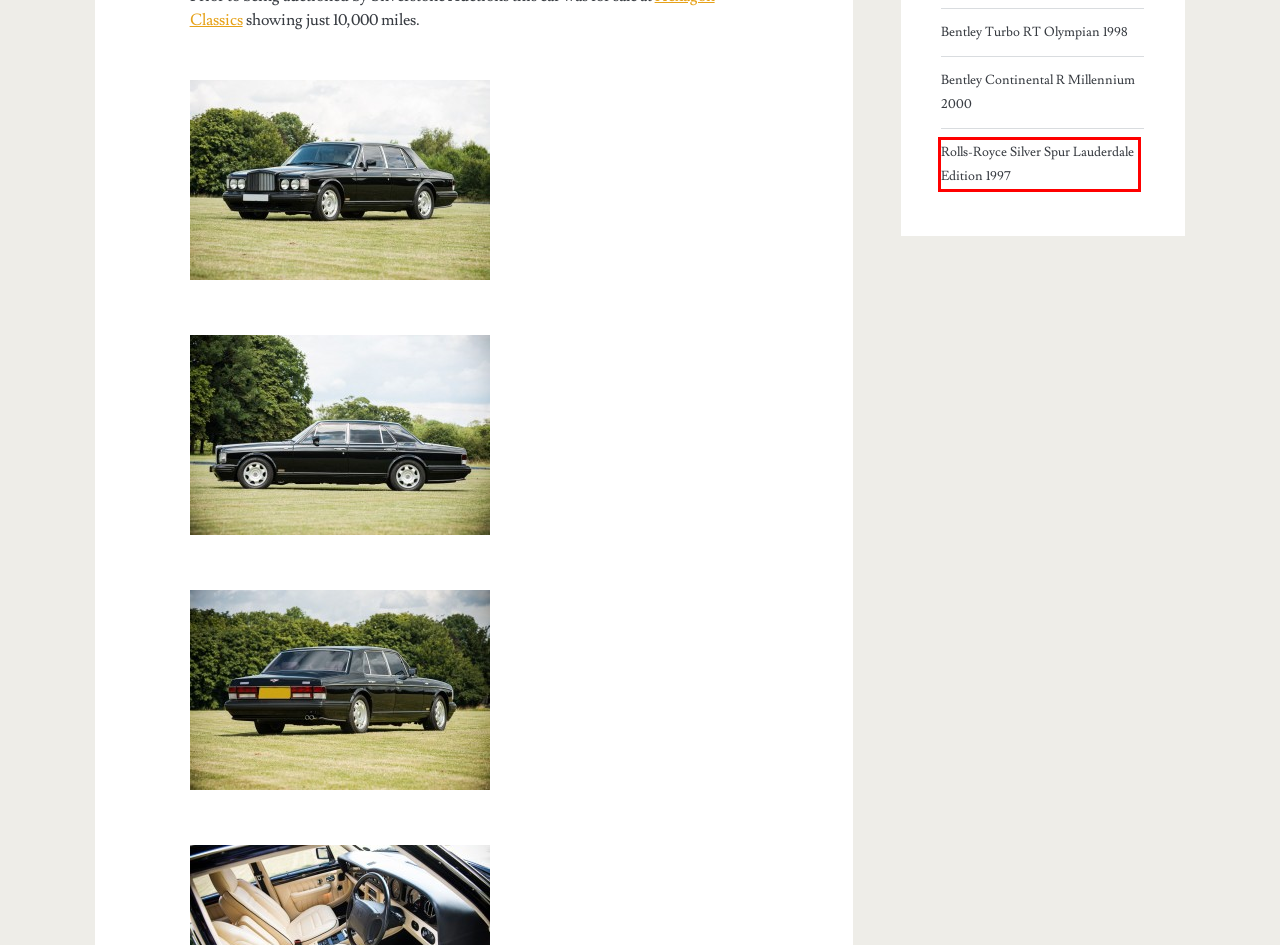Review the screenshot of a webpage containing a red bounding box around an element. Select the description that best matches the new webpage after clicking the highlighted element. The options are:
A. Bentley Register
B. Bentley Continental R Millennium 2000 – Bentley Register
C. Bentley Turbo RT Mulliner 1998 – 1999 – Bentley Register
D. Iconic Auctioneers | Classic Car & Motorcycle Auction House
E. Bentley Turbo RT Olympian 1998 – Bentley Register
F. Bentley Brooklands R Mulliner 1998 – Bentley Register
G. Bentley Turbo R SE 1997 – Bentley Register
H. Rolls-Royce Silver Spur Lauderdale Edition 1997 – Bentley Register

H